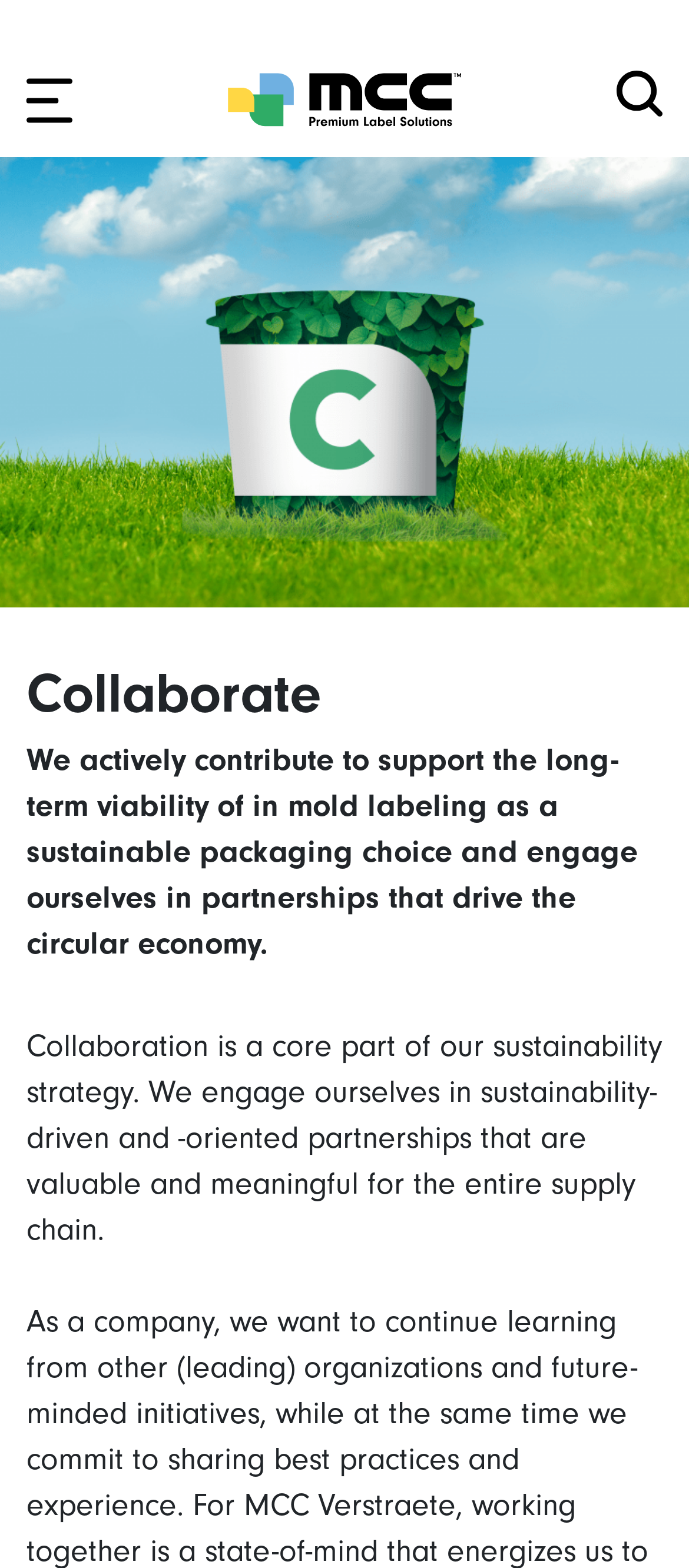Identify the bounding box coordinates for the element that needs to be clicked to fulfill this instruction: "read about business". Provide the coordinates in the format of four float numbers between 0 and 1: [left, top, right, bottom].

None